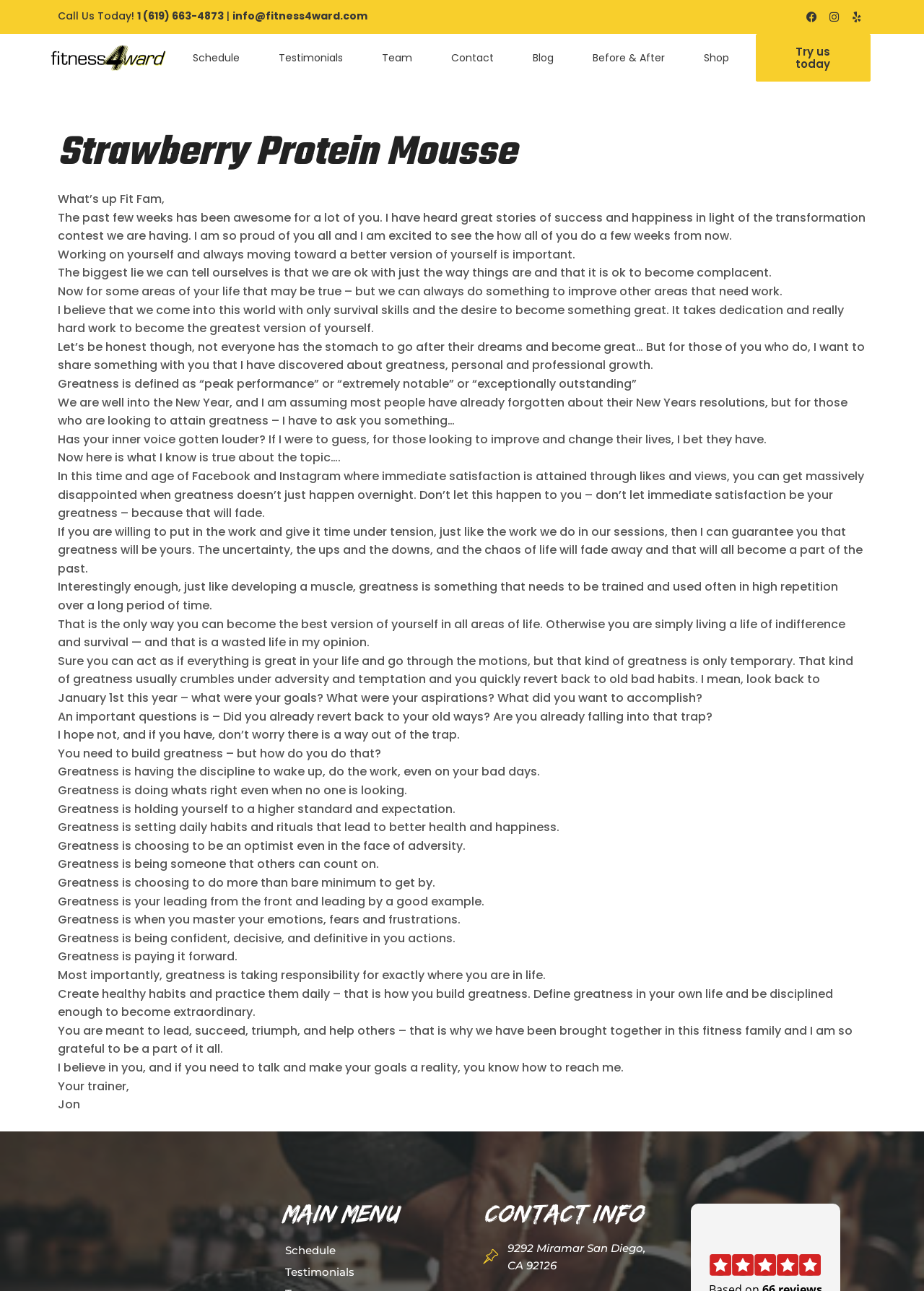What is the address of the fitness center?
Answer the question using a single word or phrase, according to the image.

9292 Miramar San Diego, CA 92126